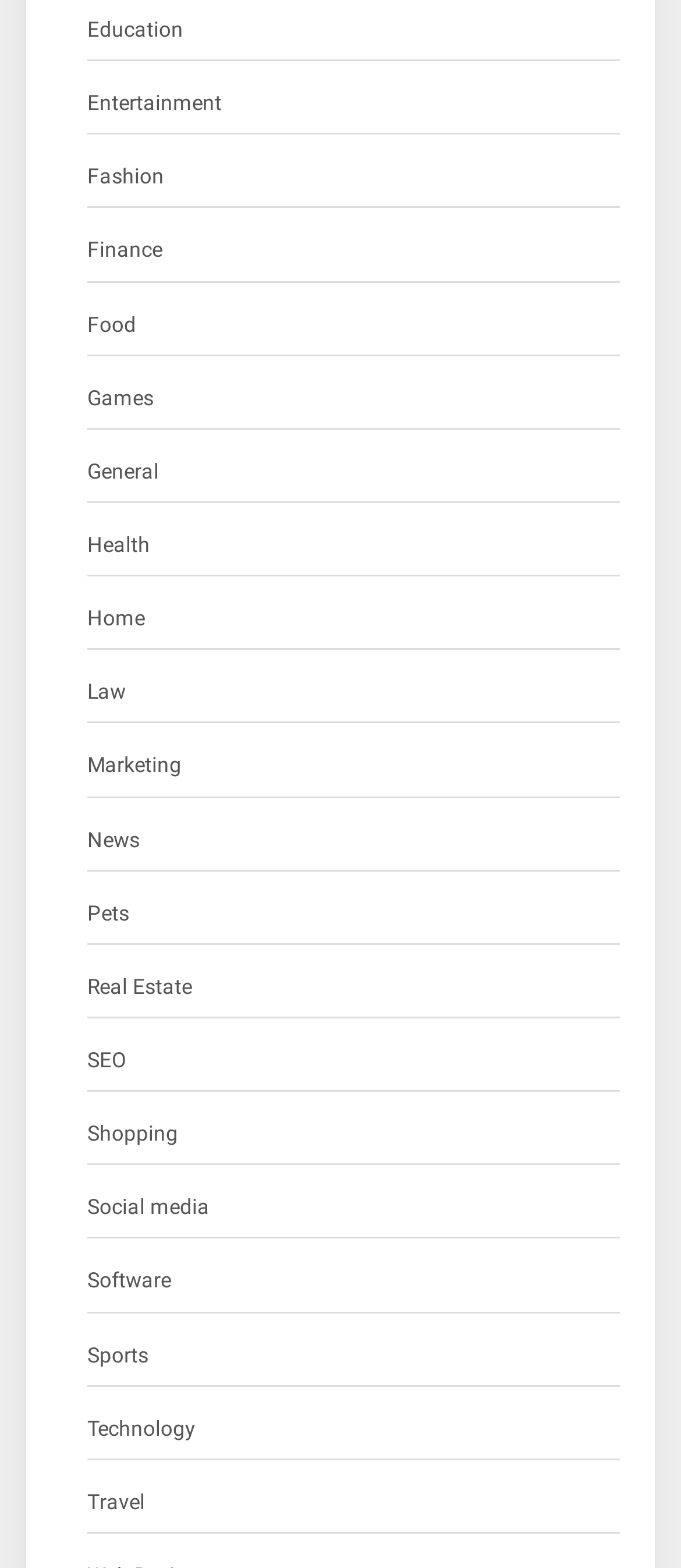Kindly determine the bounding box coordinates for the area that needs to be clicked to execute this instruction: "View Finance".

[0.128, 0.149, 0.238, 0.172]